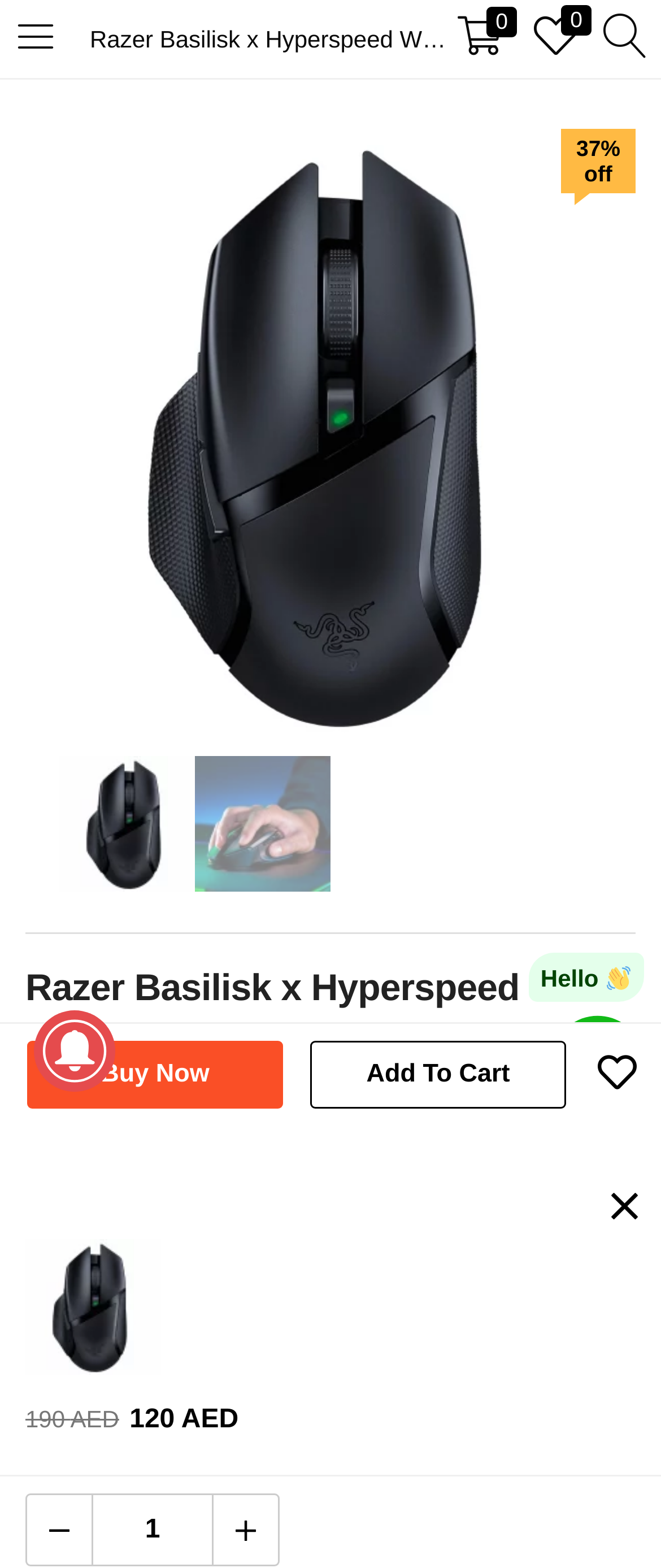Locate the bounding box coordinates of the area where you should click to accomplish the instruction: "Change product quantity".

[0.138, 0.954, 0.323, 0.998]